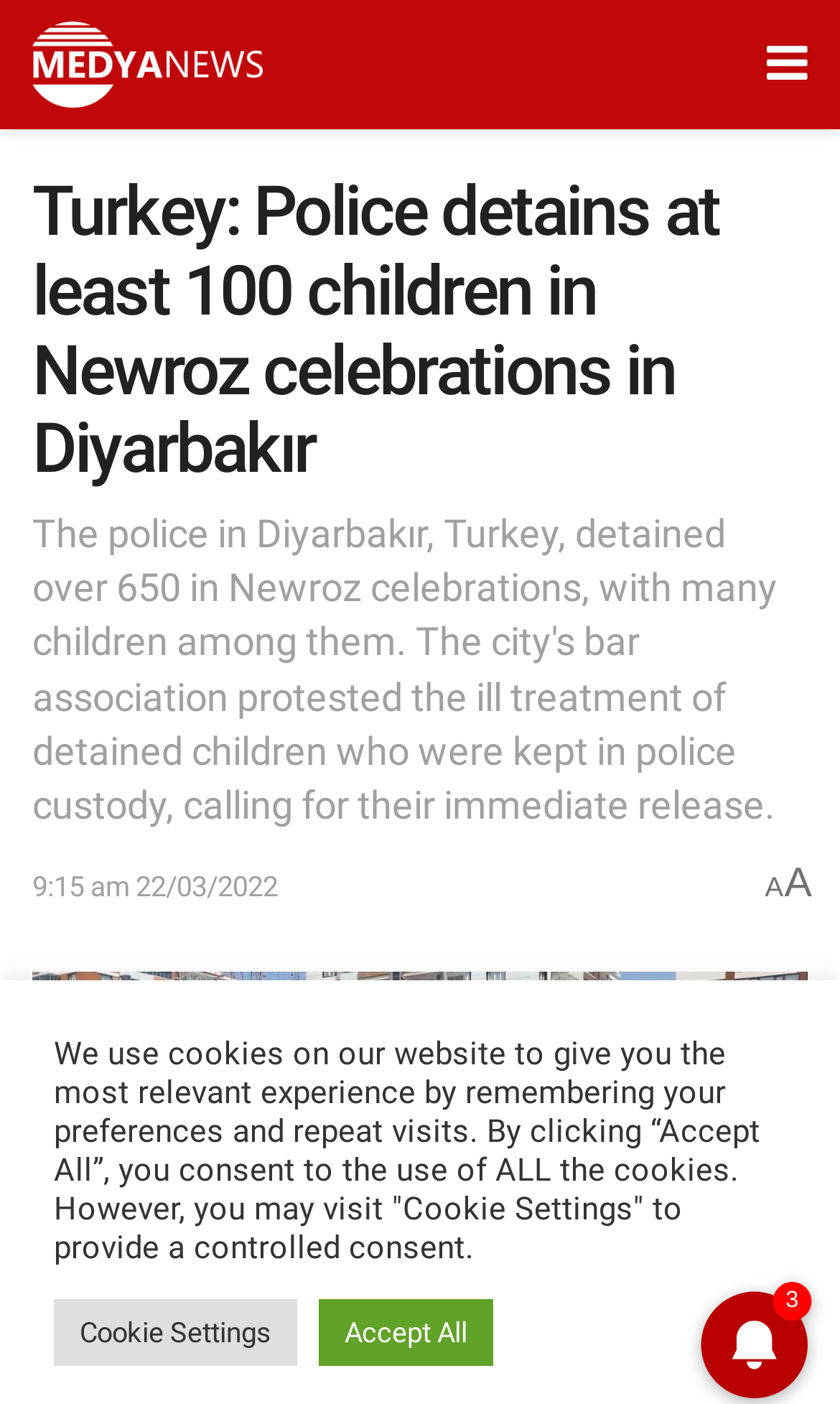What is the location of the Newroz celebrations?
Look at the image and answer with only one word or phrase.

Diyarbakır, Turkey